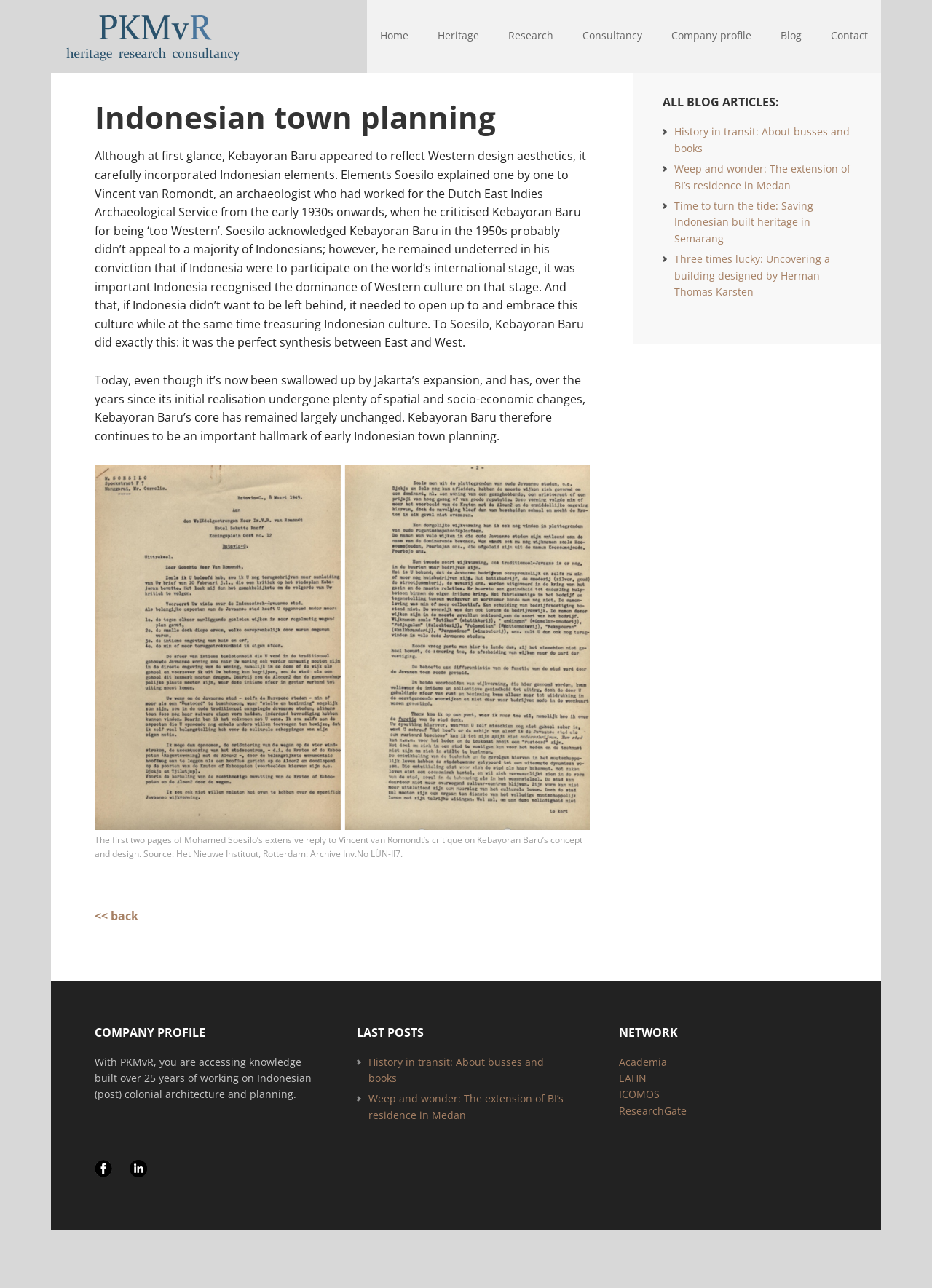Determine the bounding box coordinates of the clickable element to complete this instruction: "Read the article 'Indonesian town planning'". Provide the coordinates in the format of four float numbers between 0 and 1, [left, top, right, bottom].

[0.102, 0.079, 0.633, 0.733]